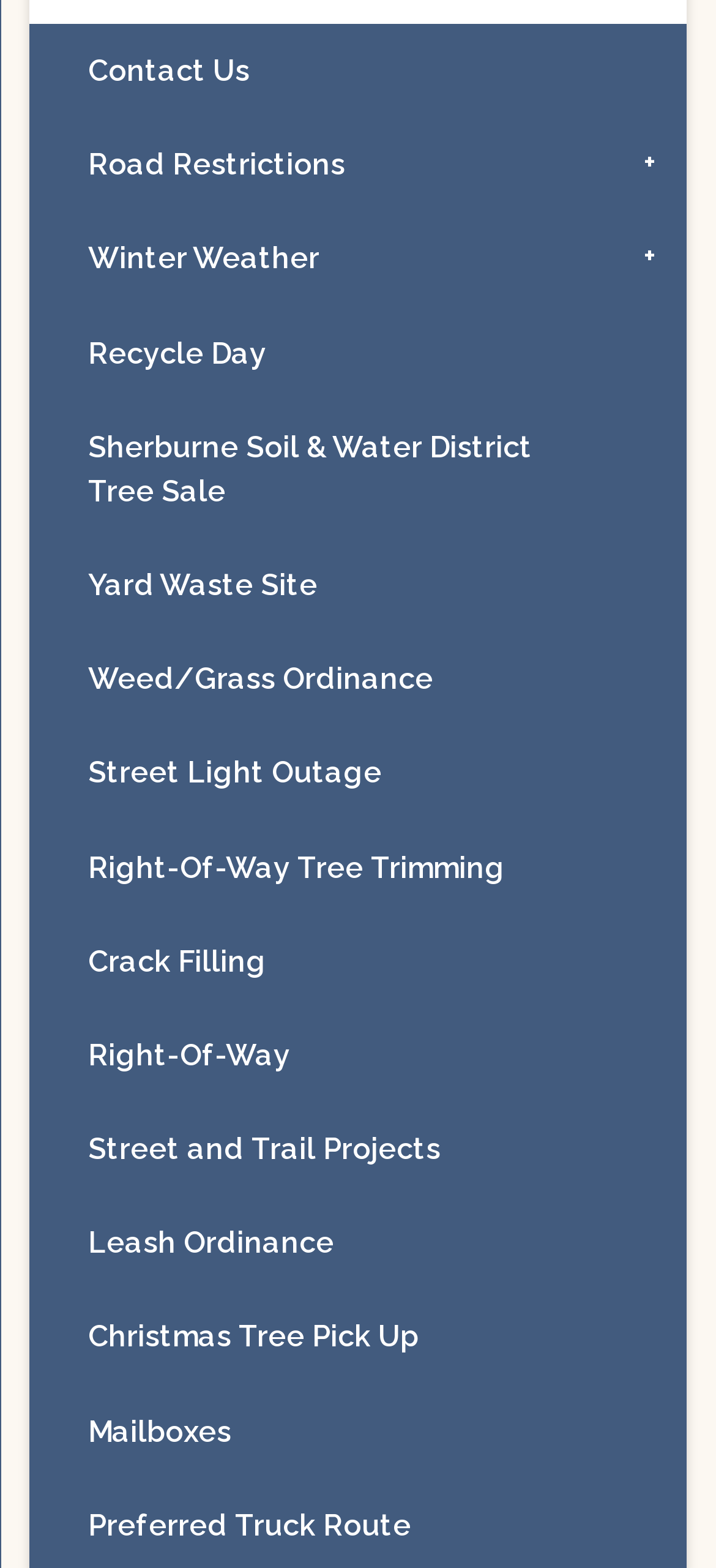Identify the bounding box coordinates for the region of the element that should be clicked to carry out the instruction: "View Road Restrictions". The bounding box coordinates should be four float numbers between 0 and 1, i.e., [left, top, right, bottom].

[0.041, 0.076, 0.959, 0.136]